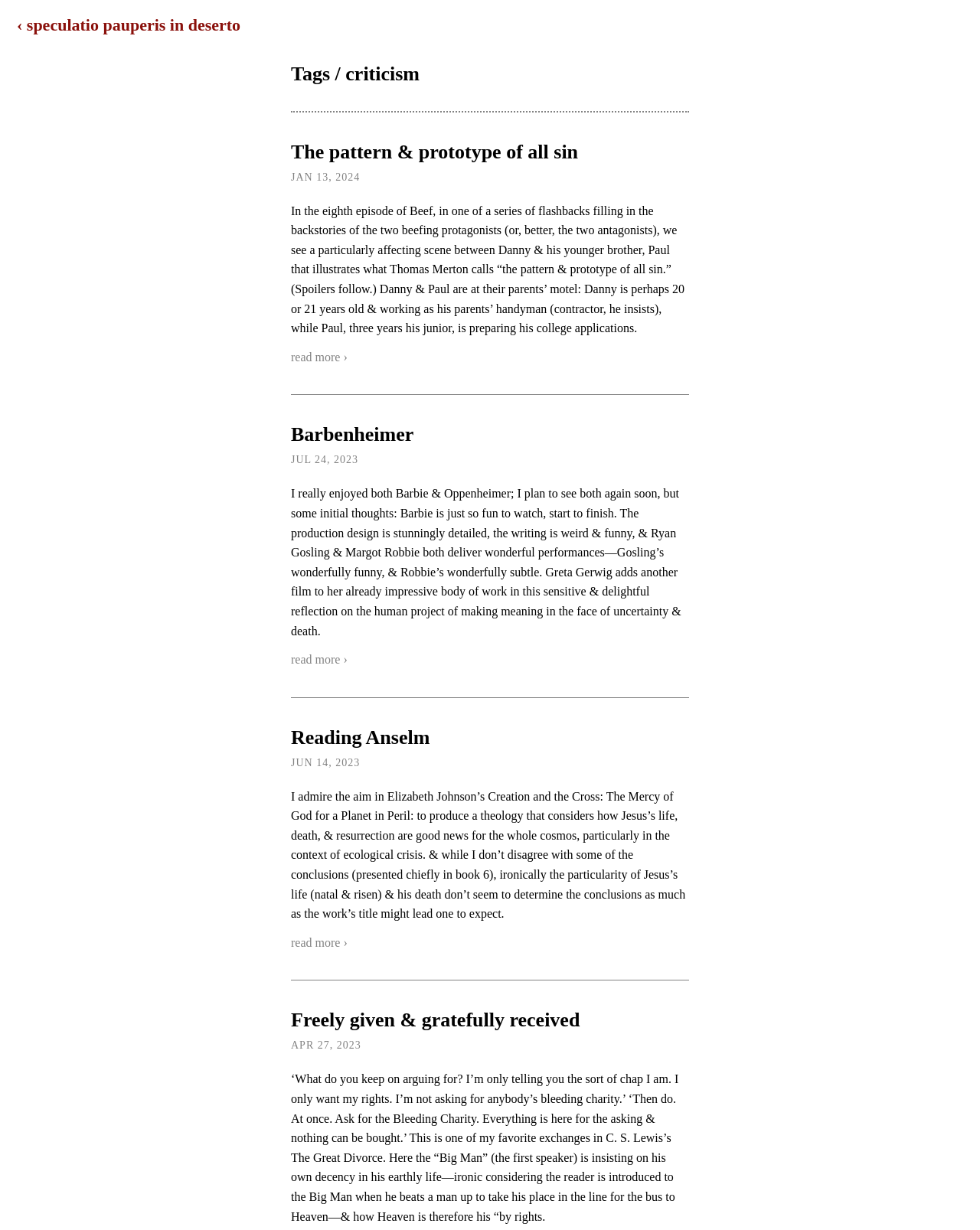Find the bounding box coordinates of the area to click in order to follow the instruction: "click the link to read more about Freely given & gratefully received".

[0.297, 0.82, 0.592, 0.838]